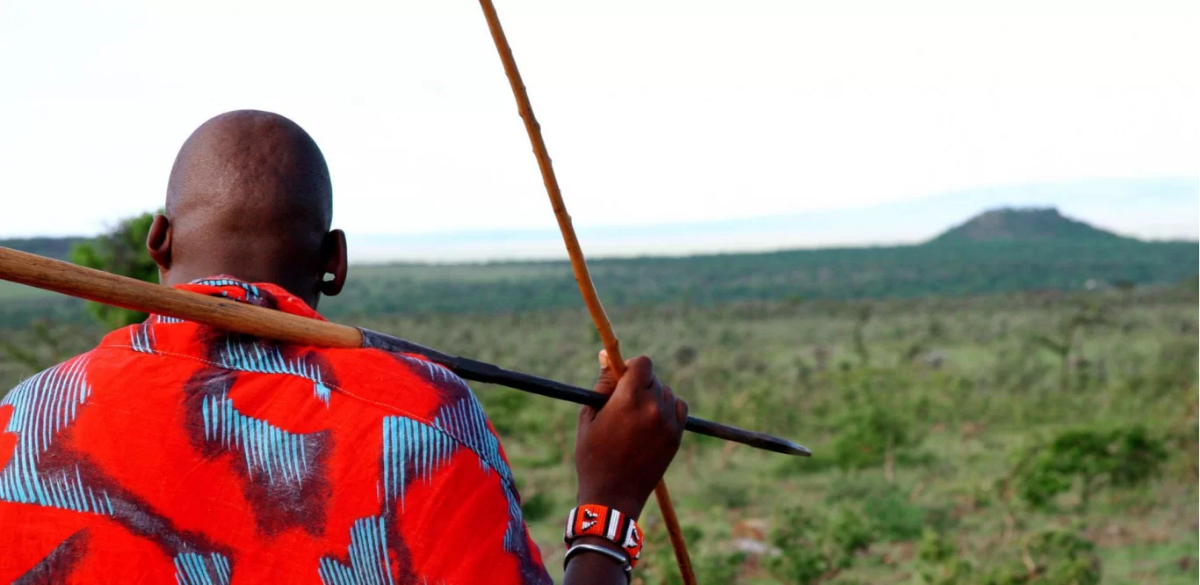Write a descriptive caption for the image, covering all notable aspects.

This captivating image showcases a member of the Maasai community, dressed in a vibrant red and blue traditional shuka, gazing over the expansive savannah landscape of Kenya. The individual holds a spear in one hand, which is a symbol of their rich cultural heritage and connection to the land. The backdrop features rolling hills and patches of greenery, embodying the beauty of Kenya's natural environment. The tranquil scene captures the essence of the Maasai people's deep relationship with wildlife and their heritage, highlighting Amboseli's renowned biodiversity and the majestic view of the landscape that extends before them. This image is part of the "Travel Highlights Kenya," celebrating the unique experiences the country has to offer.